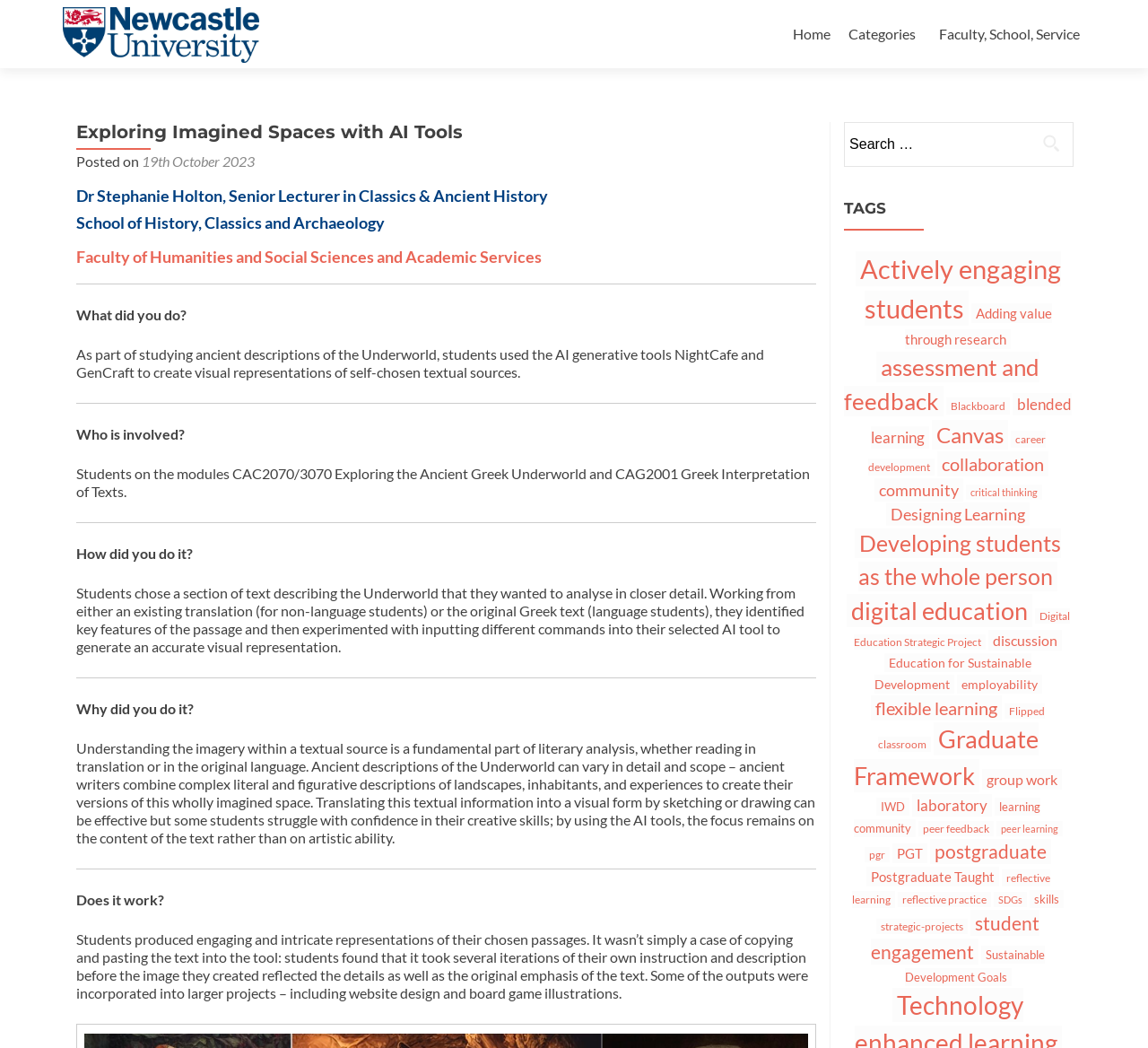What is the name of the lecturer mentioned in the webpage?
Could you please answer the question thoroughly and with as much detail as possible?

The webpage mentions the name of the lecturer as Dr Stephanie Holton, who is a Senior Lecturer in Classics & Ancient History, in the School of History, Classics and Archaeology, Faculty of Humanities and Social Sciences and Academic Services.